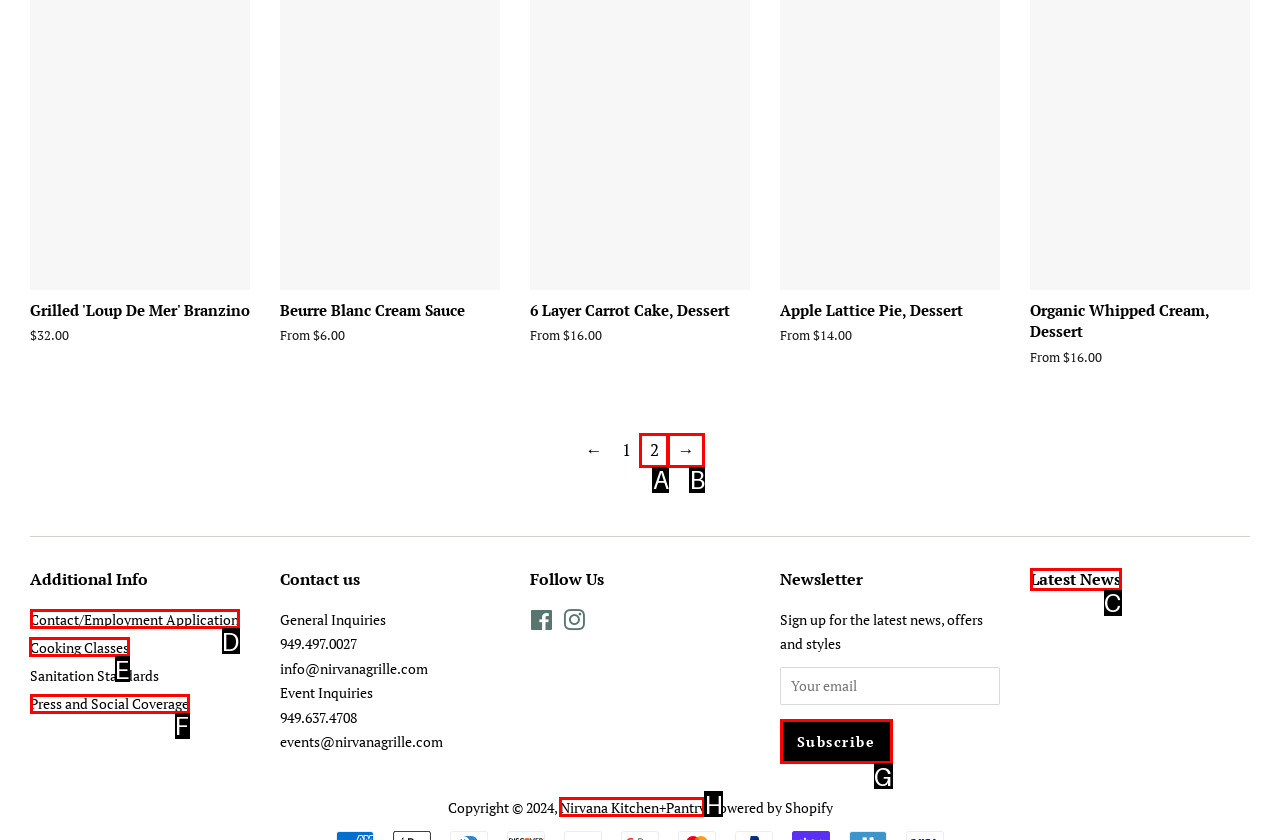Which UI element's letter should be clicked to achieve the task: View cooking classes
Provide the letter of the correct choice directly.

E